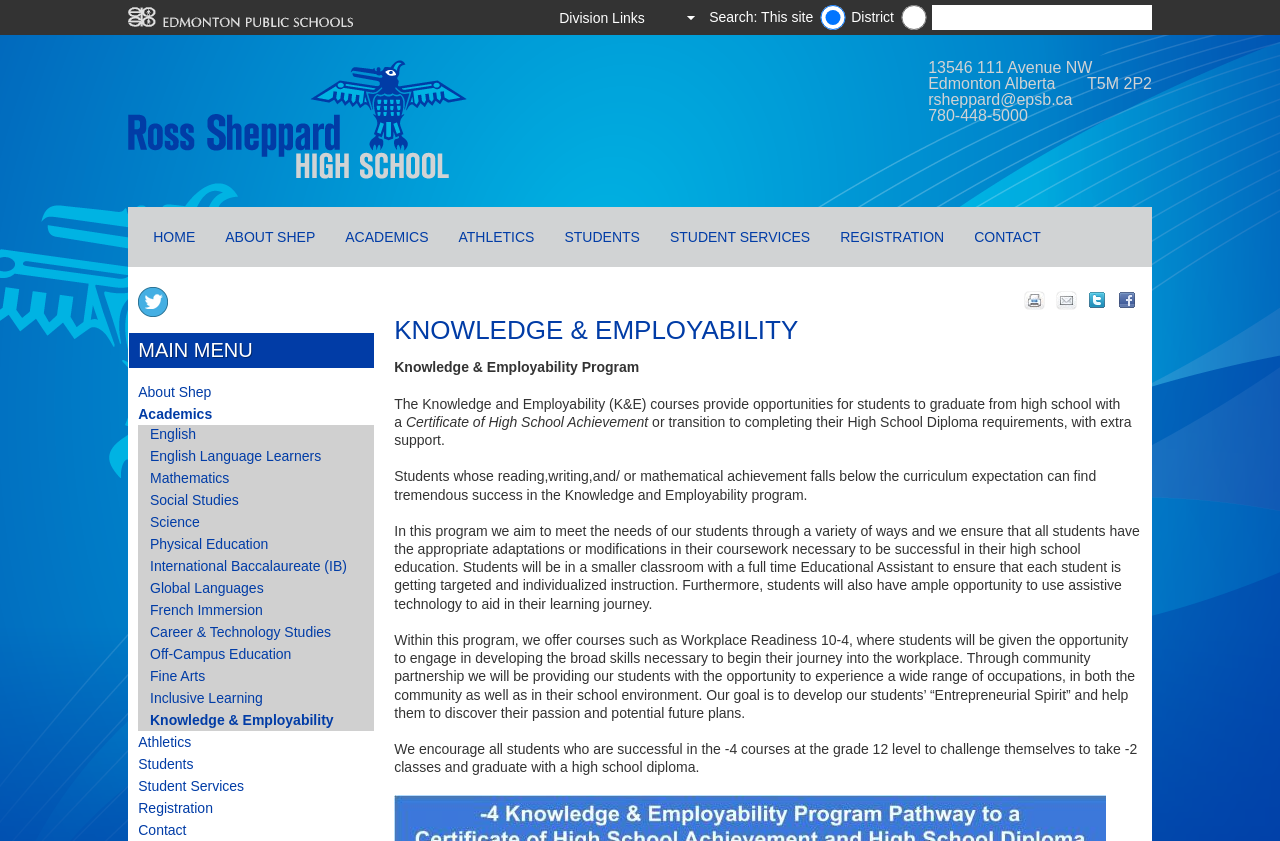What type of courses are offered in the Knowledge and Employability program?
Based on the visual information, provide a detailed and comprehensive answer.

I found the answer by reading the StaticText elements under the heading 'KNOWLEDGE & EMPLOYABILITY', which mention that the program offers courses such as Workplace Readiness 10-4, where students will be given the opportunity to engage in developing the broad skills necessary to begin their journey into the workplace.